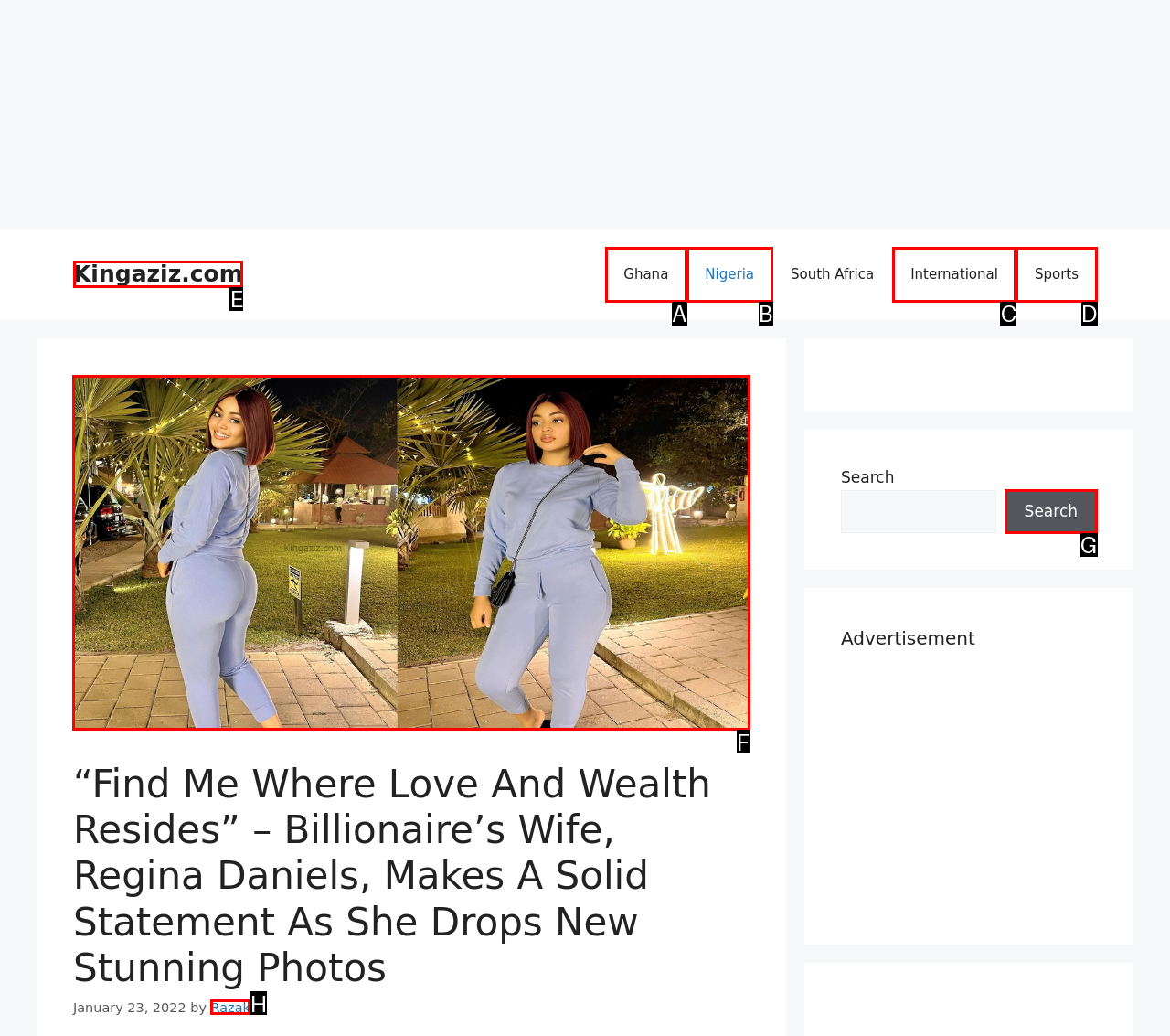Provide the letter of the HTML element that you need to click on to perform the task: View the Regina Daniels image.
Answer with the letter corresponding to the correct option.

F